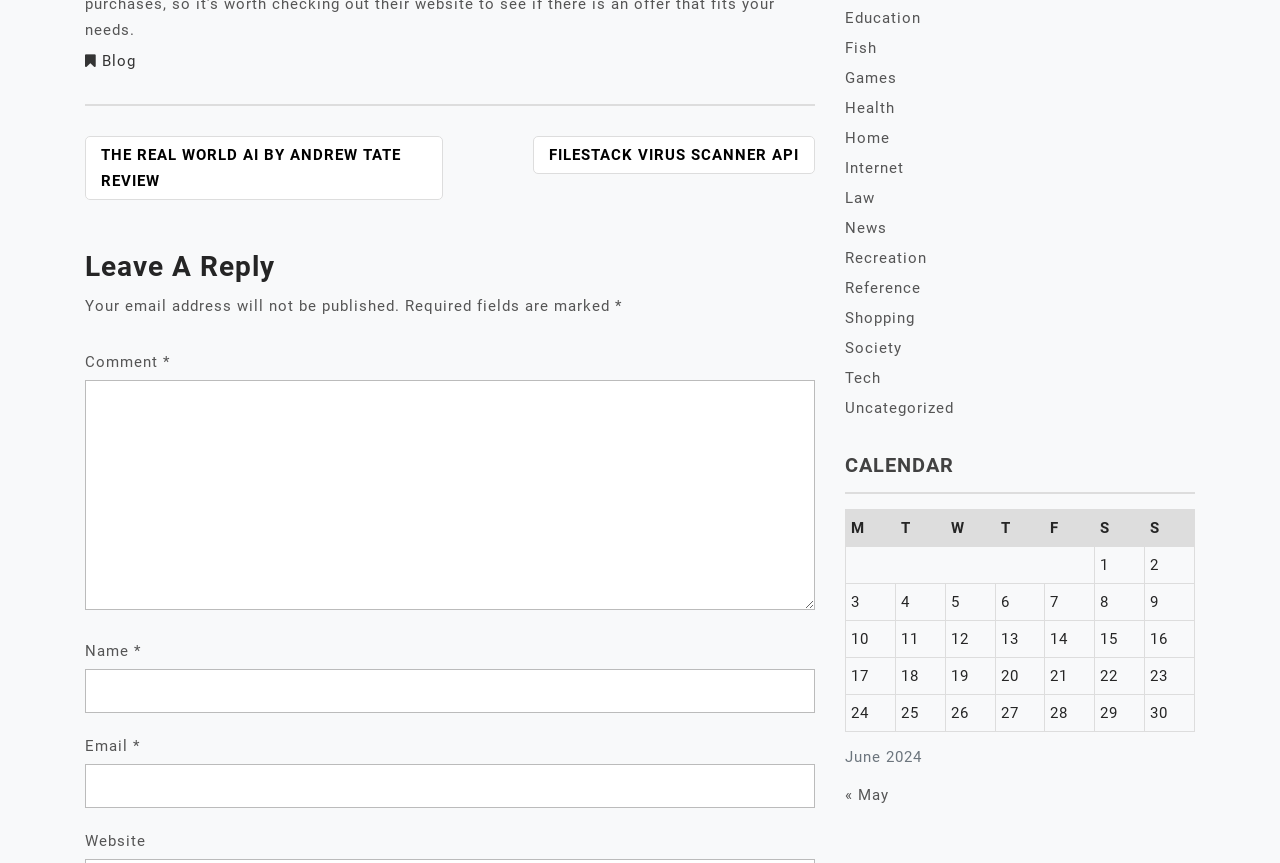What is the date range of the calendar?
Can you offer a detailed and complete answer to this question?

The calendar section is located at the bottom of the page and displays a table with dates ranging from 1 to 30. The caption above the table indicates that the calendar is for June 2024.